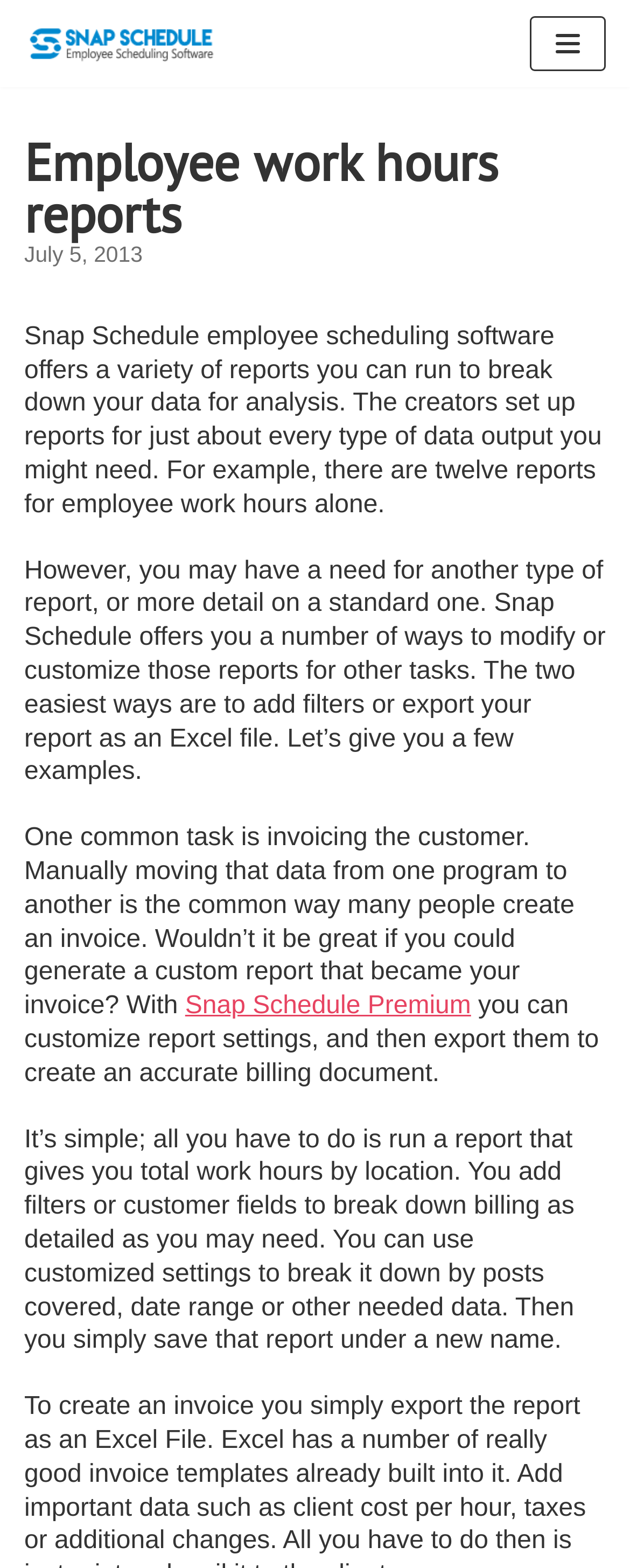Please identify and generate the text content of the webpage's main heading.

Employee work hours reports